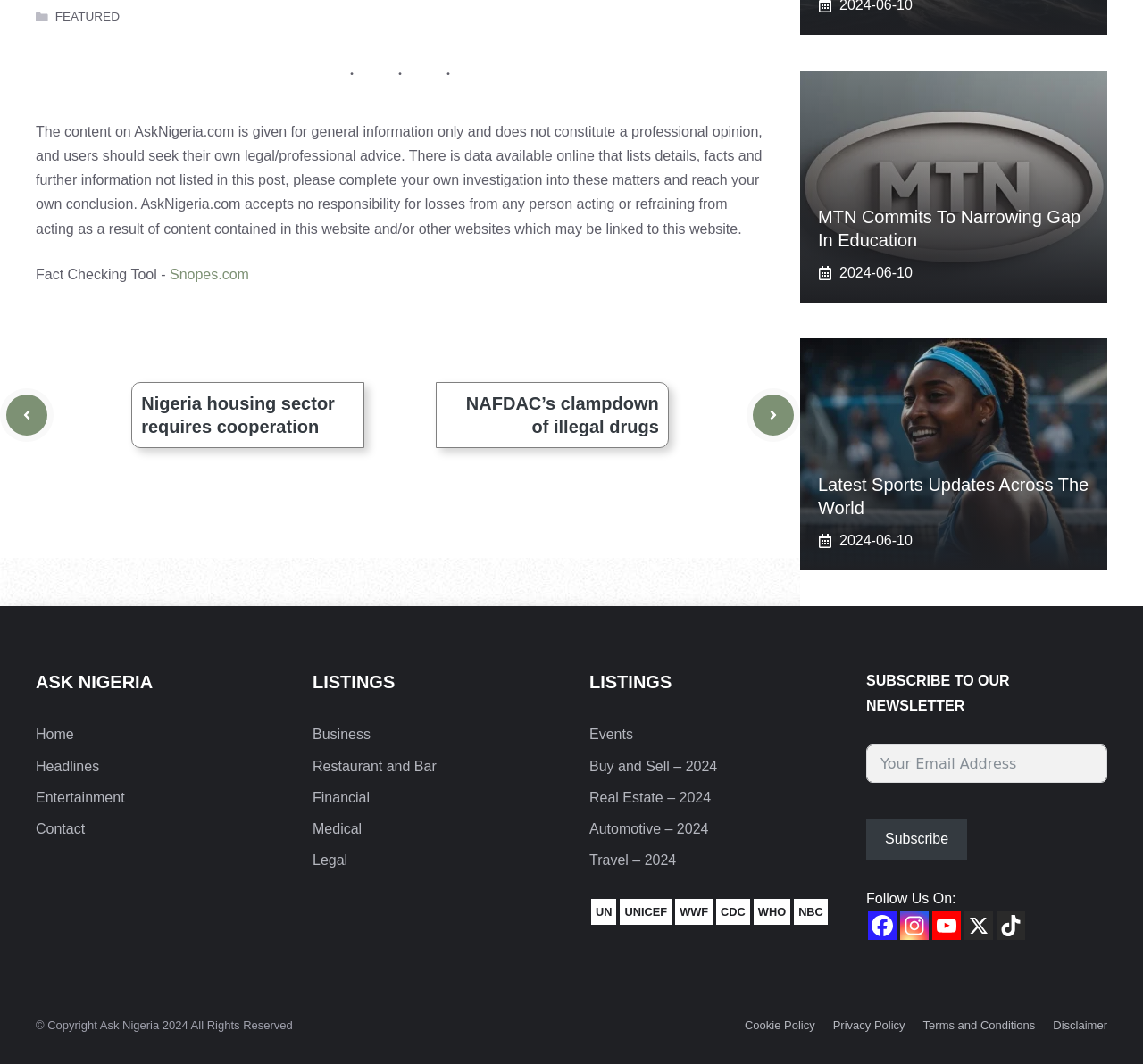Identify the bounding box coordinates of the area that should be clicked in order to complete the given instruction: "Click on the 'Home' link". The bounding box coordinates should be four float numbers between 0 and 1, i.e., [left, top, right, bottom].

[0.031, 0.683, 0.065, 0.697]